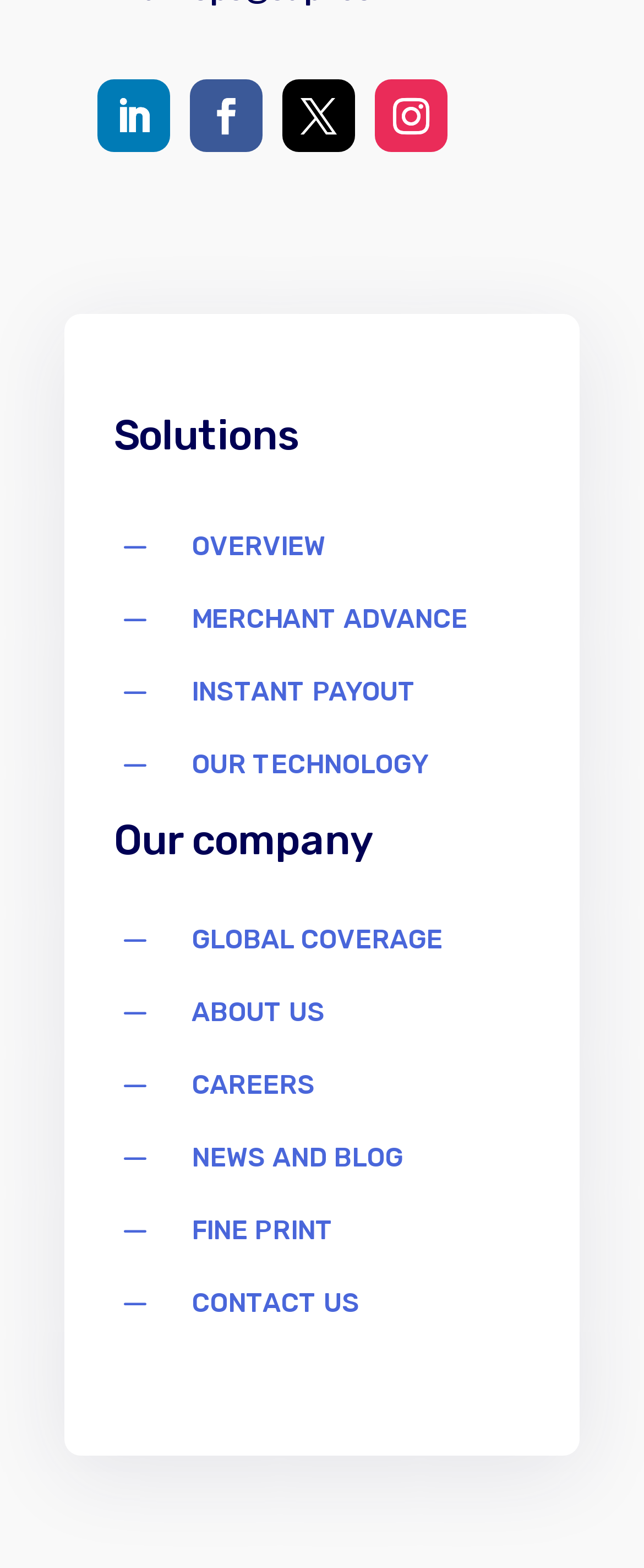Identify the bounding box coordinates of the element to click to follow this instruction: 'Click on Solutions'. Ensure the coordinates are four float values between 0 and 1, provided as [left, top, right, bottom].

[0.177, 0.263, 0.823, 0.304]